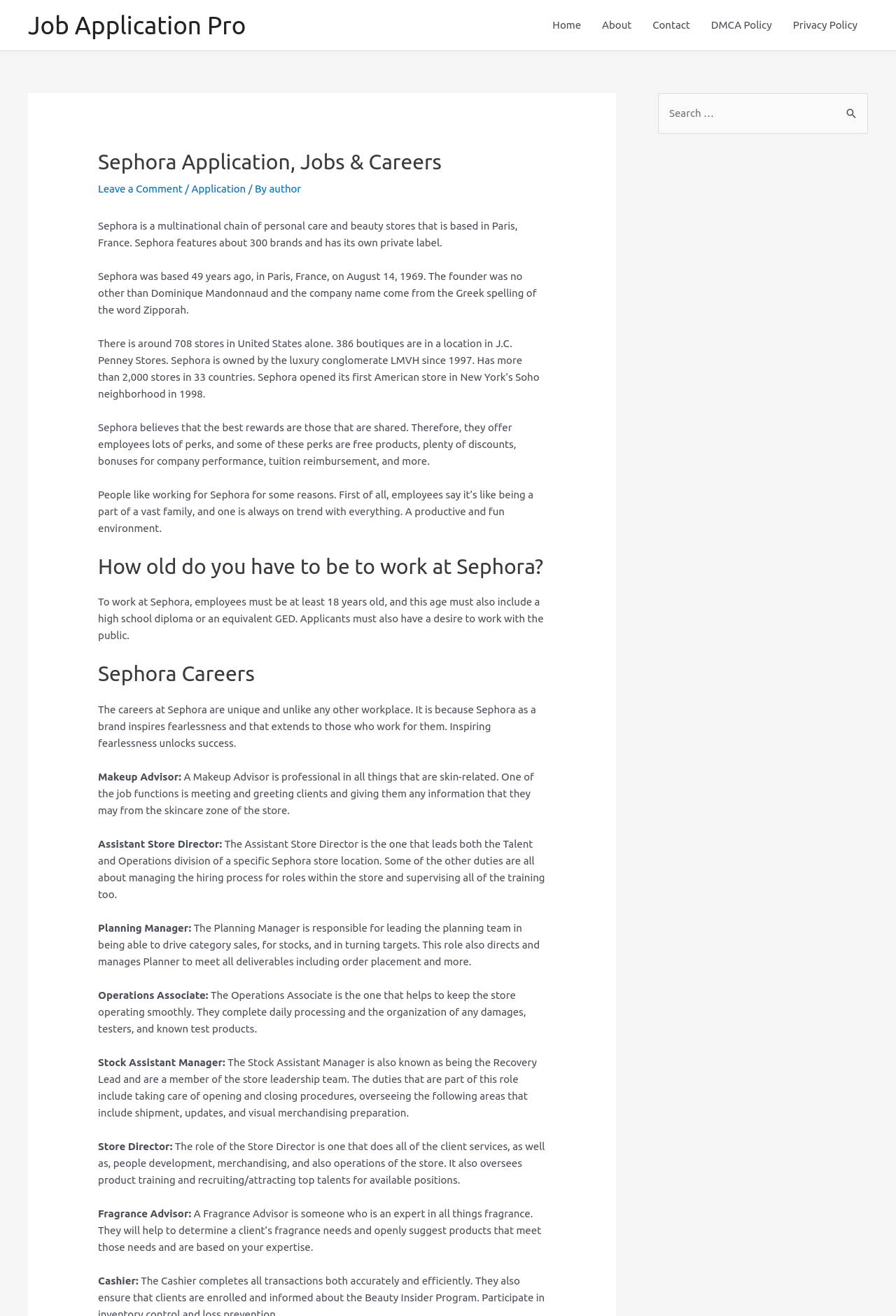Provide your answer in a single word or phrase: 
How many stores does Sephora have in the United States?

Around 708